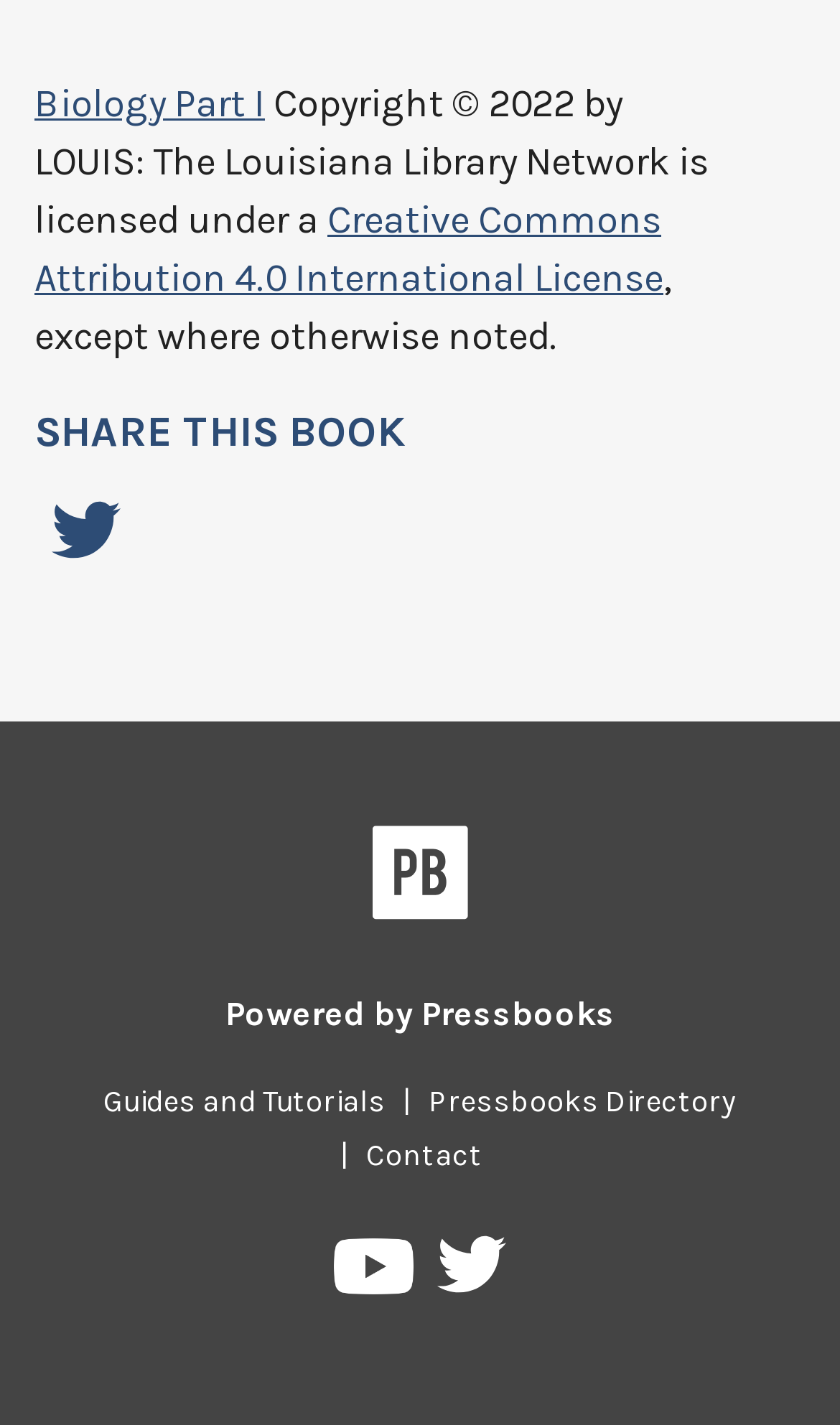Find the bounding box coordinates of the clickable area required to complete the following action: "Contact us".

[0.415, 0.798, 0.595, 0.824]